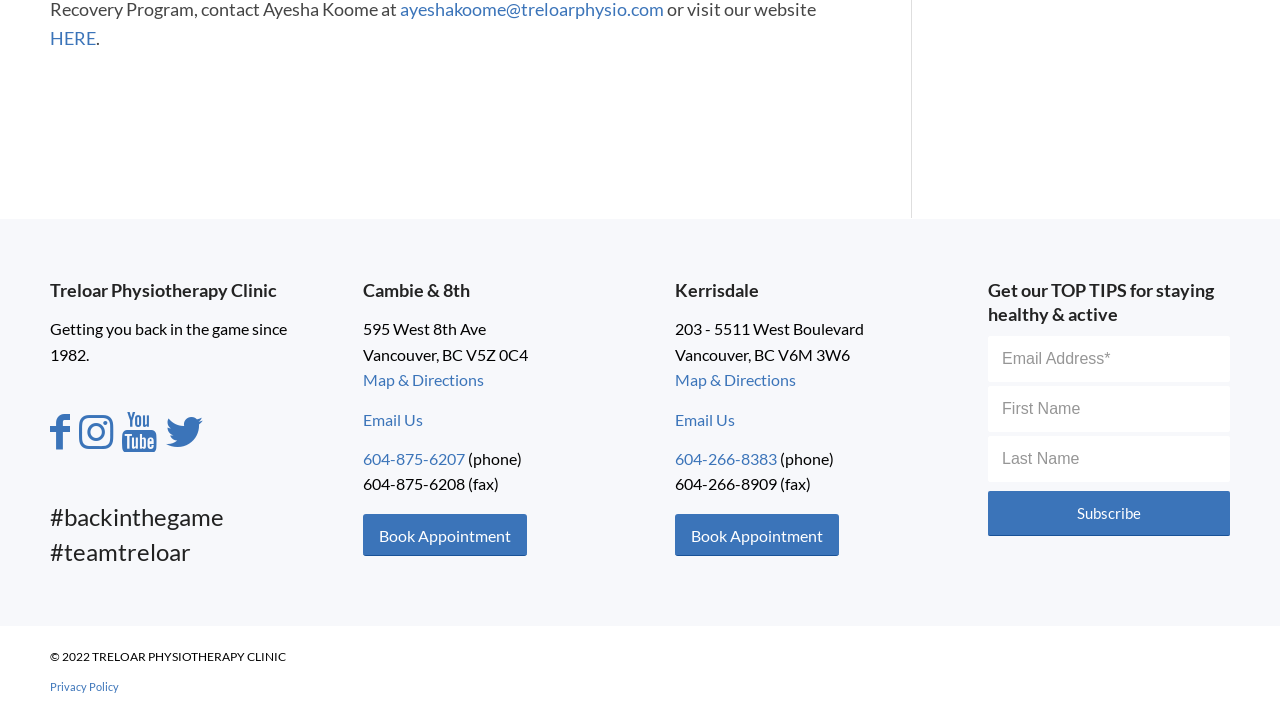Can you specify the bounding box coordinates for the region that should be clicked to fulfill this instruction: "Click on the 'Privacy Policy' link".

[0.039, 0.949, 0.093, 0.967]